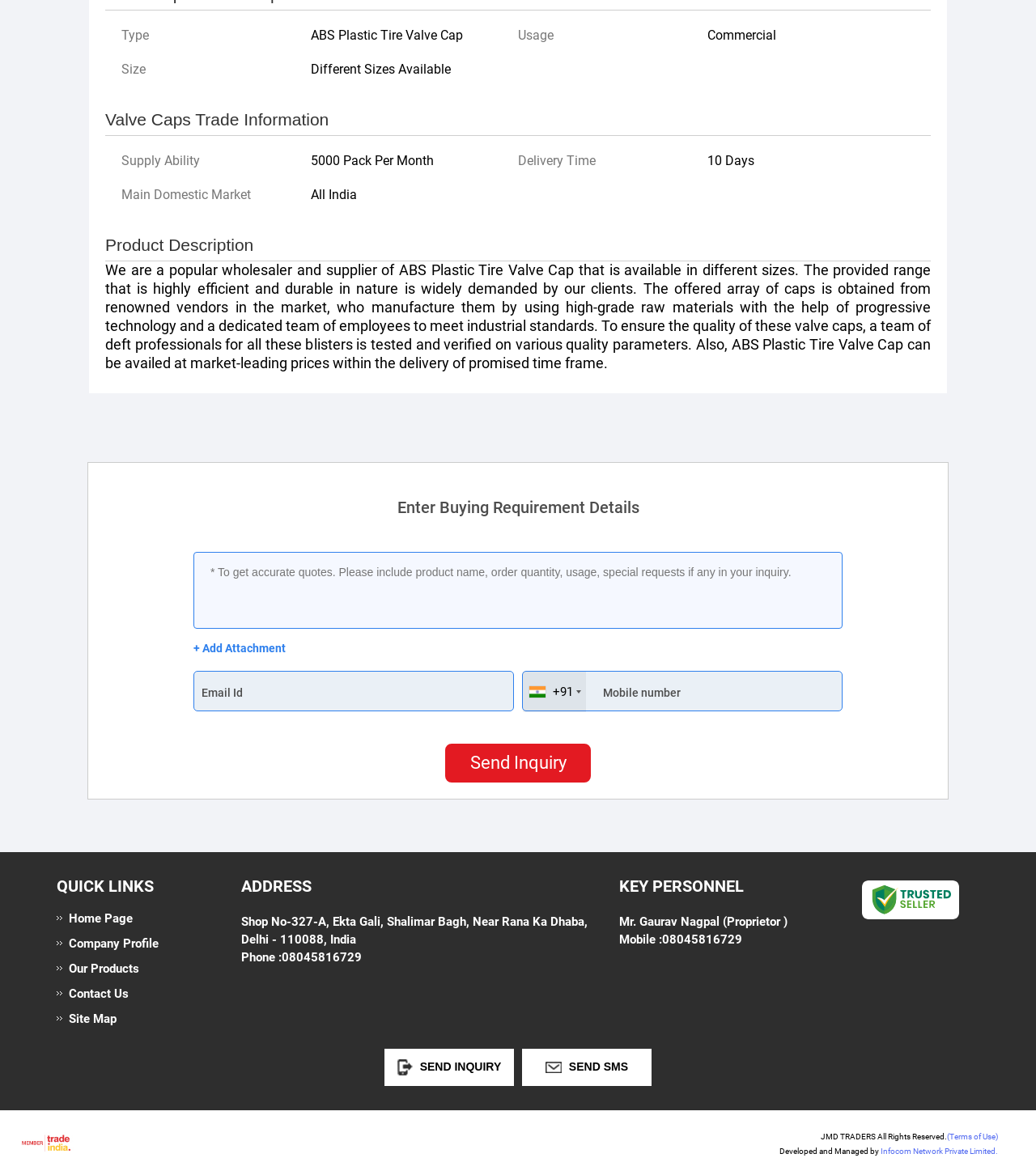What is the product being described? Based on the image, give a response in one word or a short phrase.

ABS Plastic Tire Valve Cap